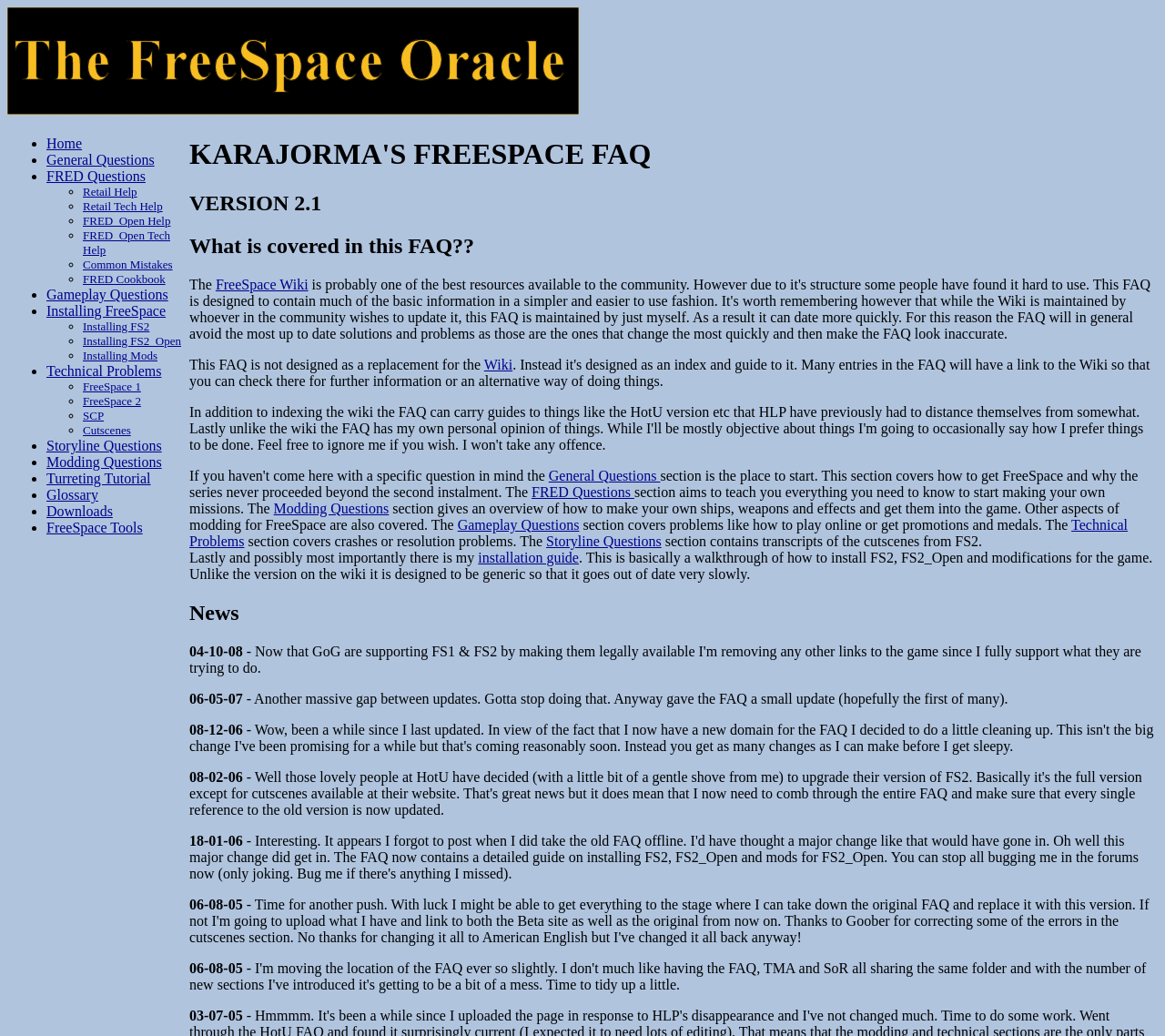Provide a one-word or short-phrase response to the question:
What is the name of the FAQ?

KARAJORMA'S FREESPACE FAQ